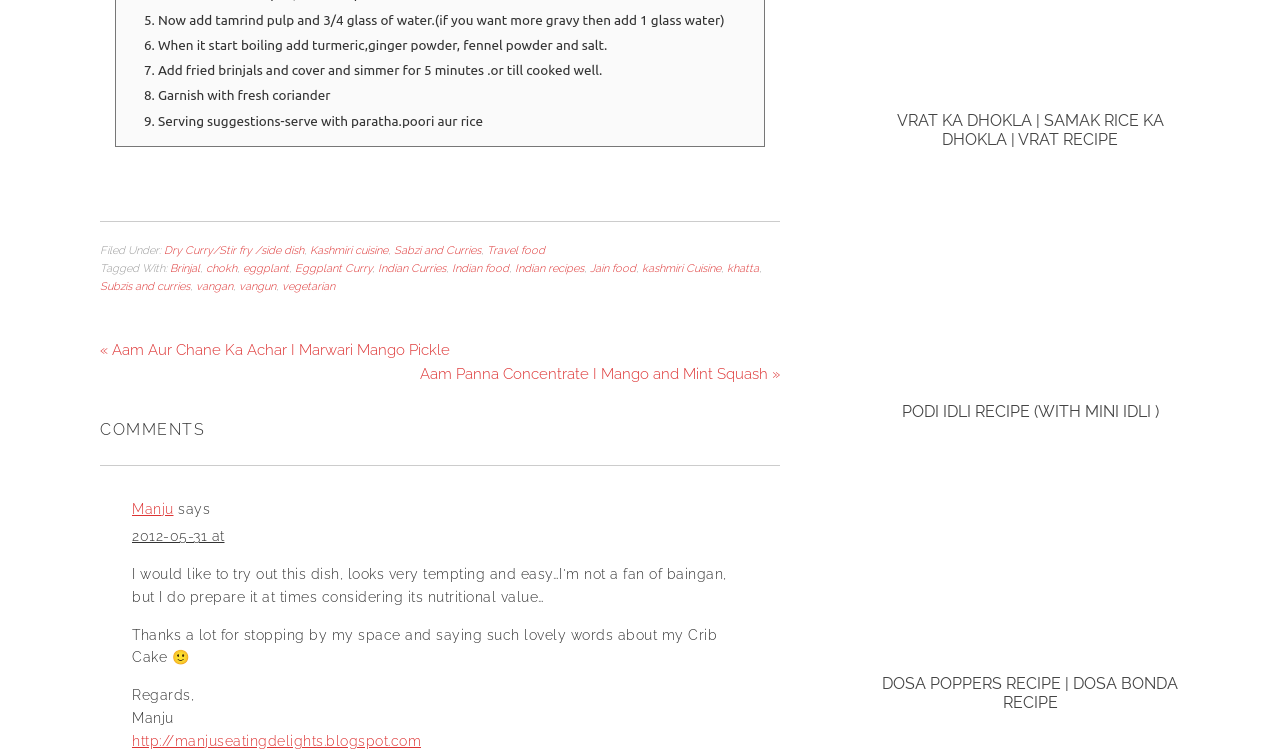Answer the question below in one word or phrase:
What is the recipe described in the webpage?

Eggplant Curry